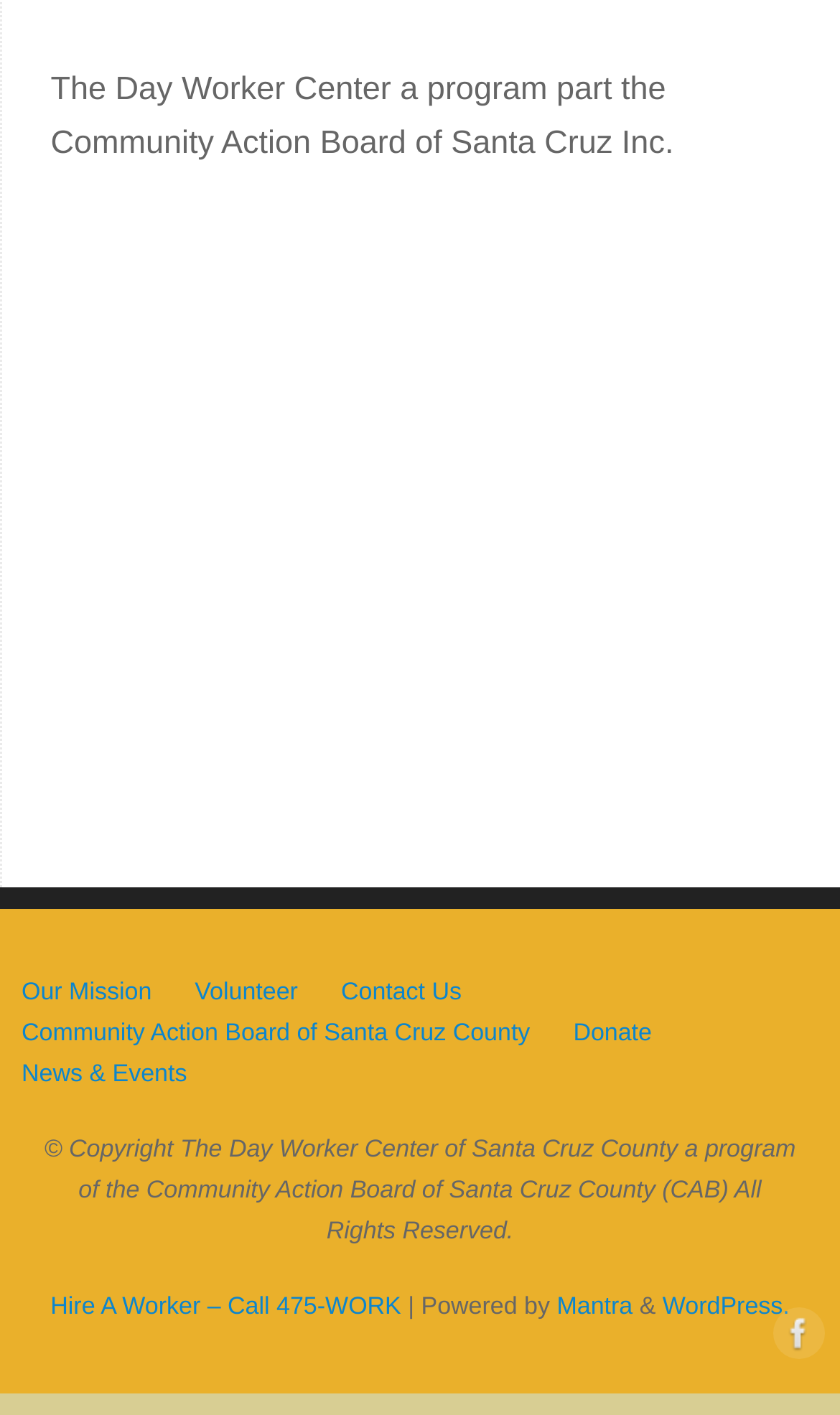What is the name of the program?
Please answer the question with a detailed and comprehensive explanation.

The name of the program is mentioned in the static text at the top of the webpage, which says 'The Day Worker Center a program part the Community Action Board of Santa Cruz Inc.'